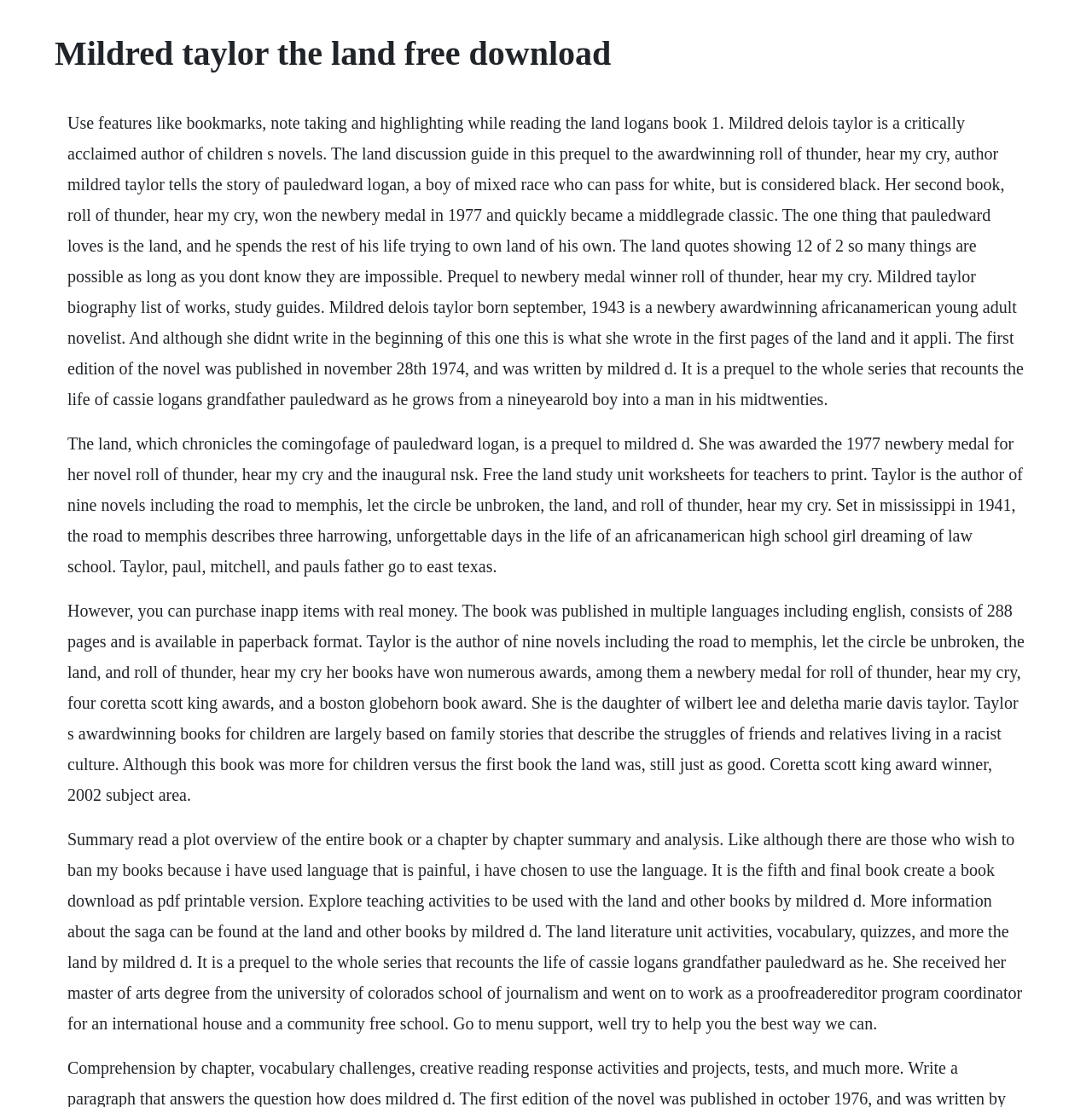Identify and provide the main heading of the webpage.

Mildred taylor the land free download